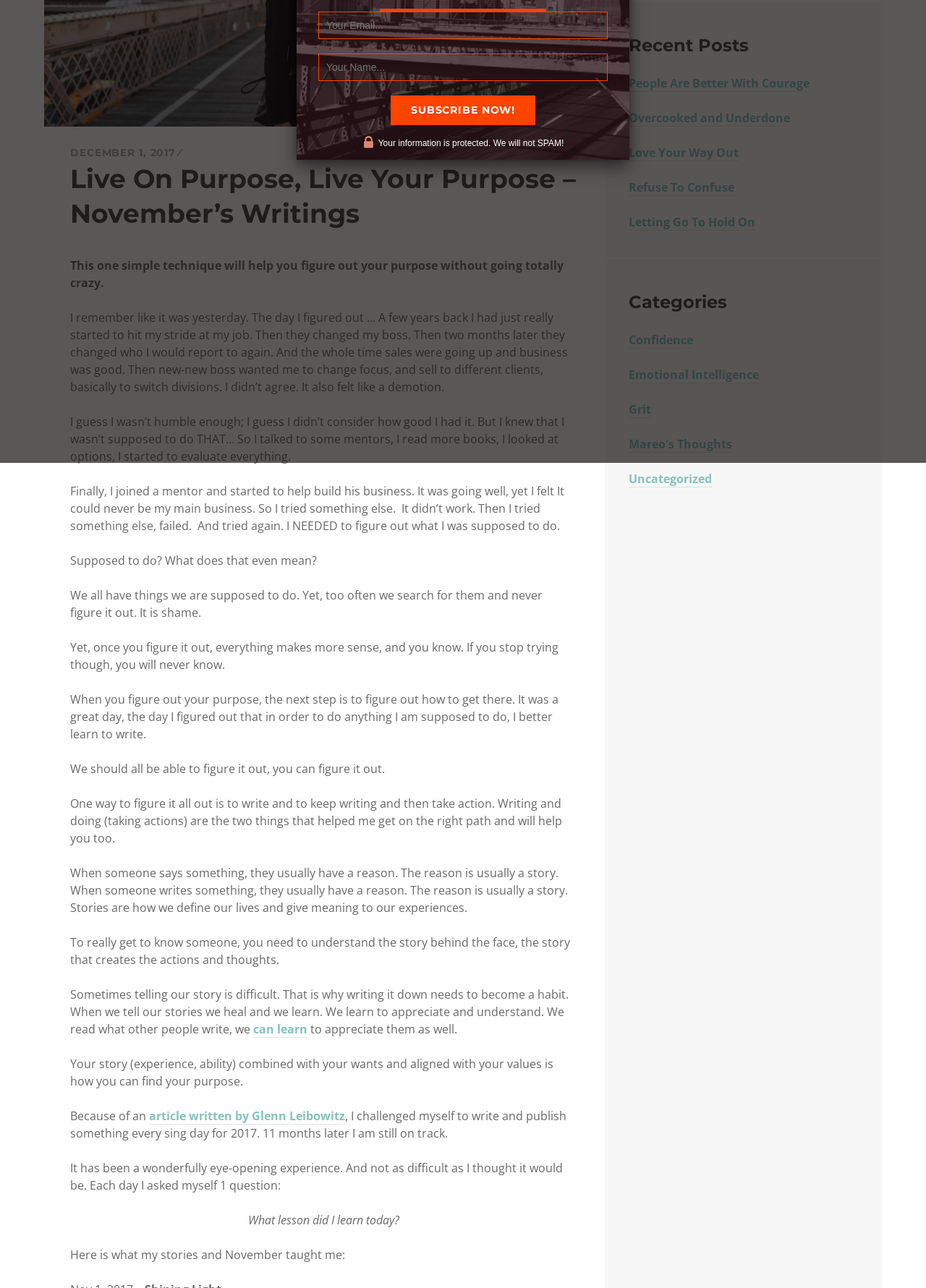Using the provided element description: "Refuse To Confuse", determine the bounding box coordinates of the corresponding UI element in the screenshot.

[0.679, 0.139, 0.793, 0.152]